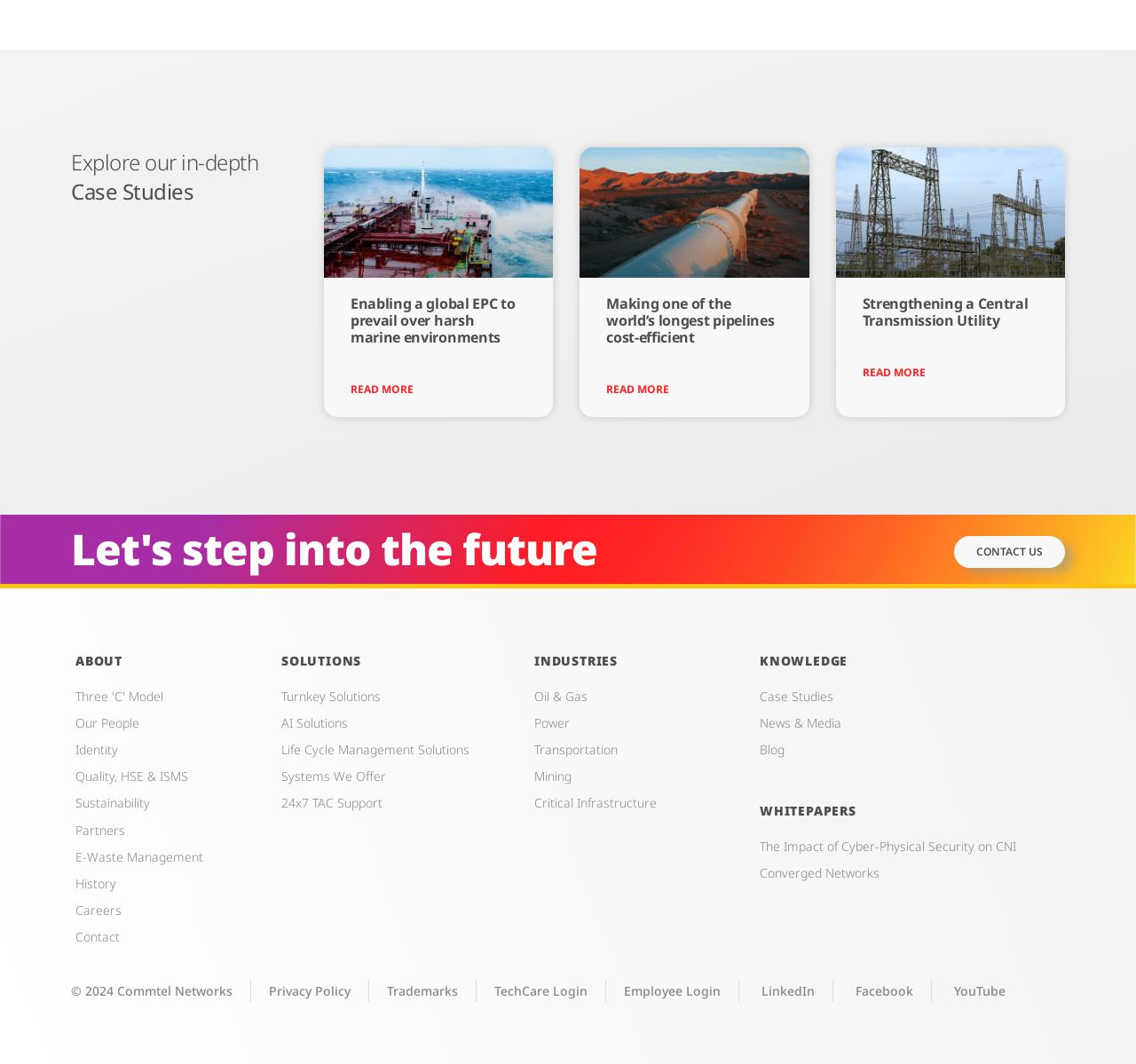What is the company's slogan? Please answer the question using a single word or phrase based on the image.

Let's step into the future